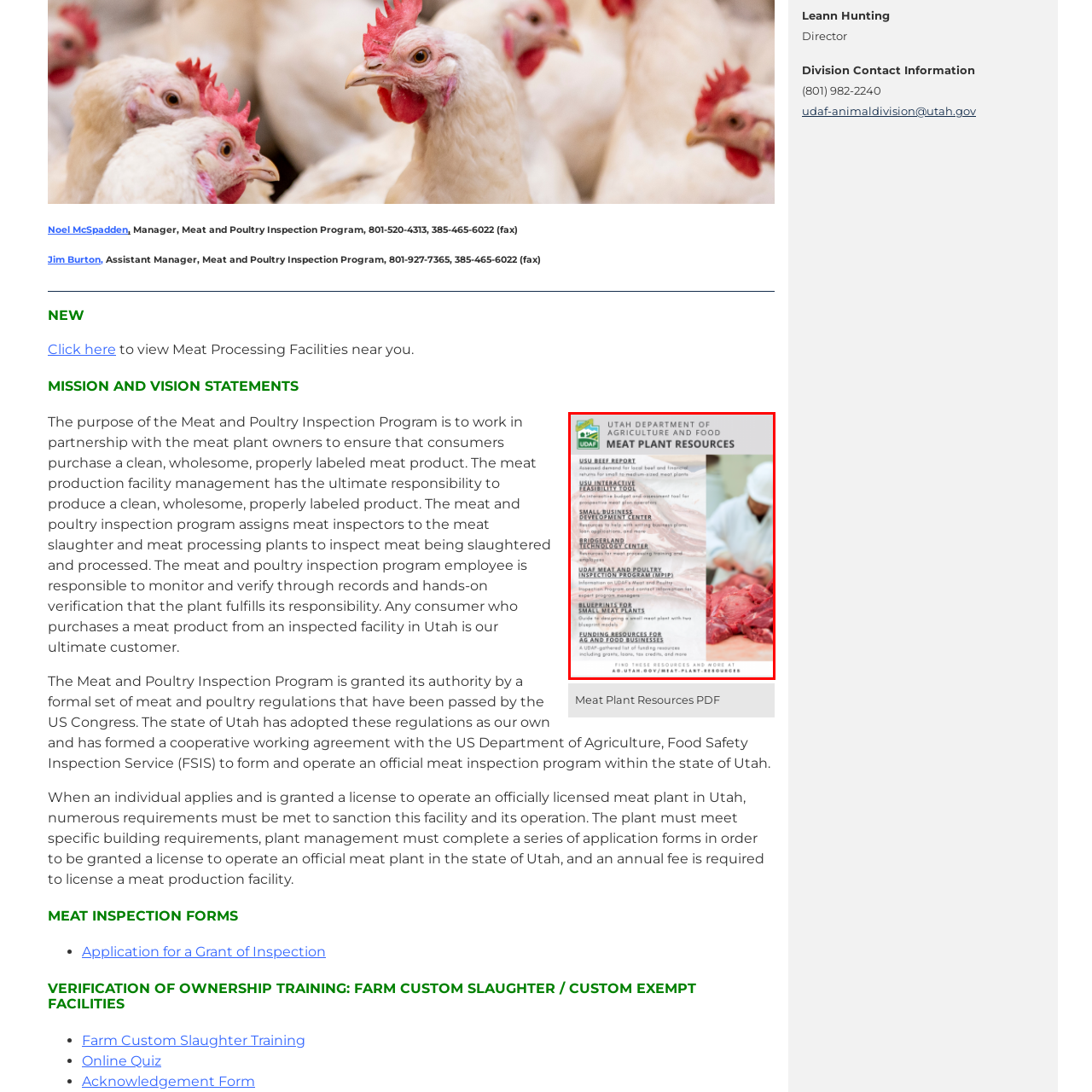Generate a detailed caption for the image contained in the red outlined area.

The image features a promotional graphic from the Utah Department of Agriculture and Food, highlighting essential resources for meat processing facilities. The title reads "Meat Plant Resources," emphasizing the availability of various support tools and information for meat plant owners and operators.

Key elements listed include:
- A report on assessing demand for local beef and feed resources.
- An interactive feasibility tool designed to guide potential meat plant establishments.
- Resources available through small business development centers to assist in starting and growing enterprises in this sector.
- Mention of the Bridgeland Technology Center, which offers additional support for meat-related businesses.
- Information on the UDAF Meat and Poultry Inspection Program, which ensures compliance with safety and quality standards.
- References to various resources aimed at supporting small meat plants and funding opportunities for agricultural and food businesses.

Overall, the graphic serves as a vital informational piece, connecting stakeholders to crucial resources that aid in the development and operation of meat processing facilities in Utah.